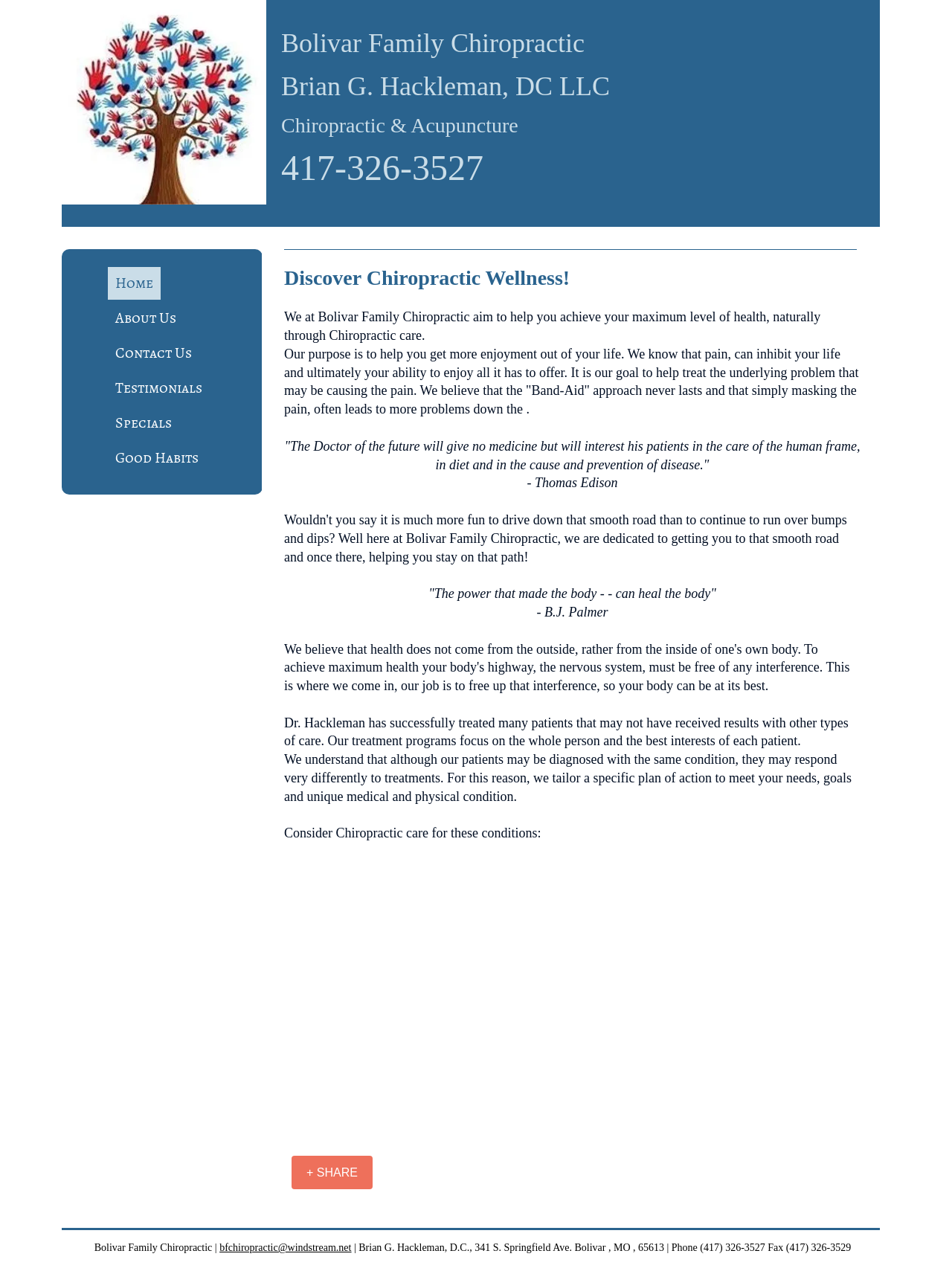Could you indicate the bounding box coordinates of the region to click in order to complete this instruction: "Click on the 'Home' link".

[0.113, 0.21, 0.169, 0.235]